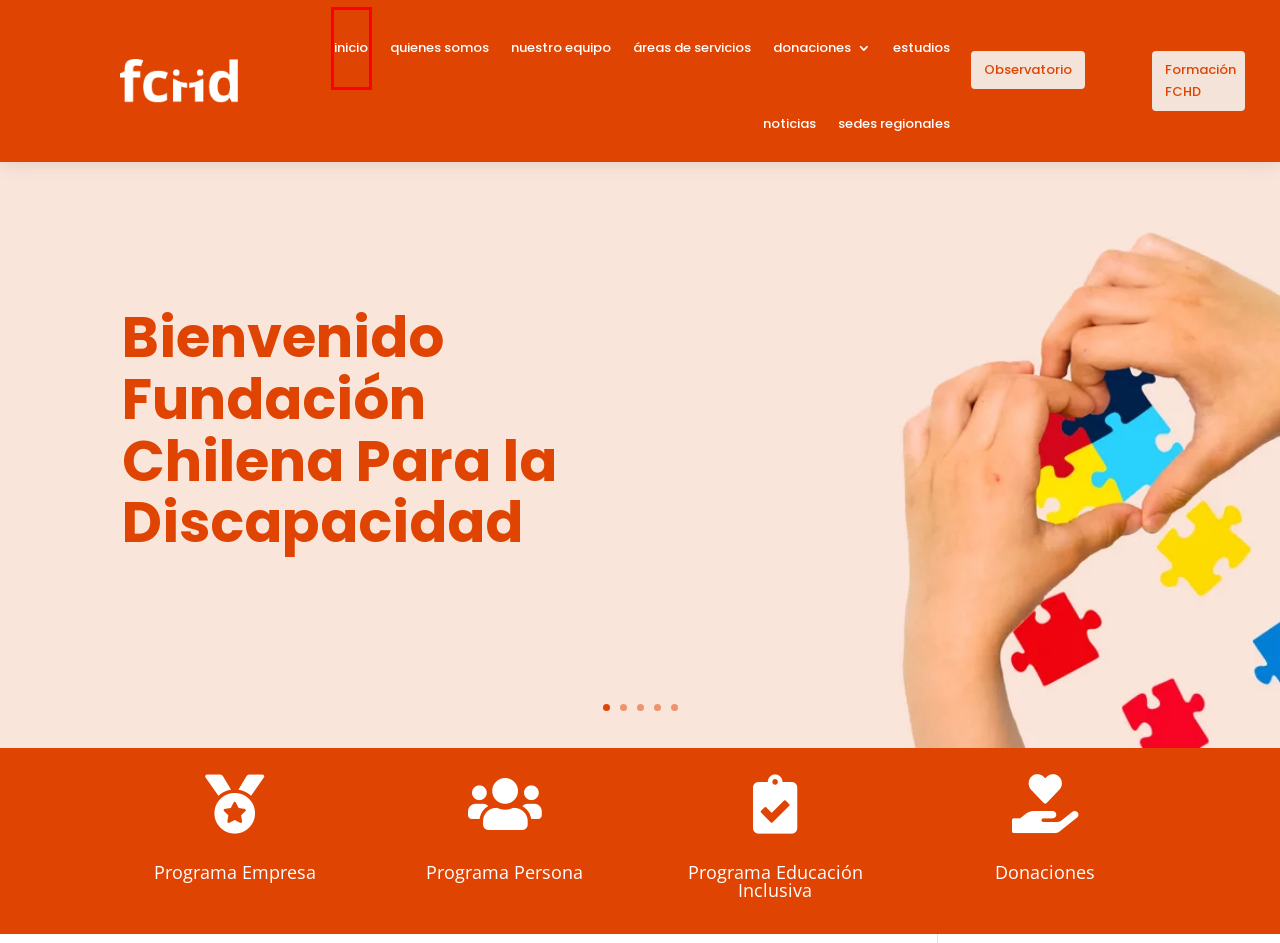You are presented with a screenshot of a webpage with a red bounding box. Select the webpage description that most closely matches the new webpage after clicking the element inside the red bounding box. The options are:
A. áreas servicios - Fundación Chilena para la Discapacidad
B. noticias - Fundación Chilena para la Discapacidad
C. Observatorio Chileno de los Derechos de las PCD
D. inicio - Fundación Chilena para la Discapacidad
E. quienes somos - Fundación Chilena para la Discapacidad
F. sedes regionales - Fundación Chilena para la Discapacidad
G. nuestro equipo - Fundación Chilena para la Discapacidad
H. estudios - Fundación Chilena para la Discapacidad

D